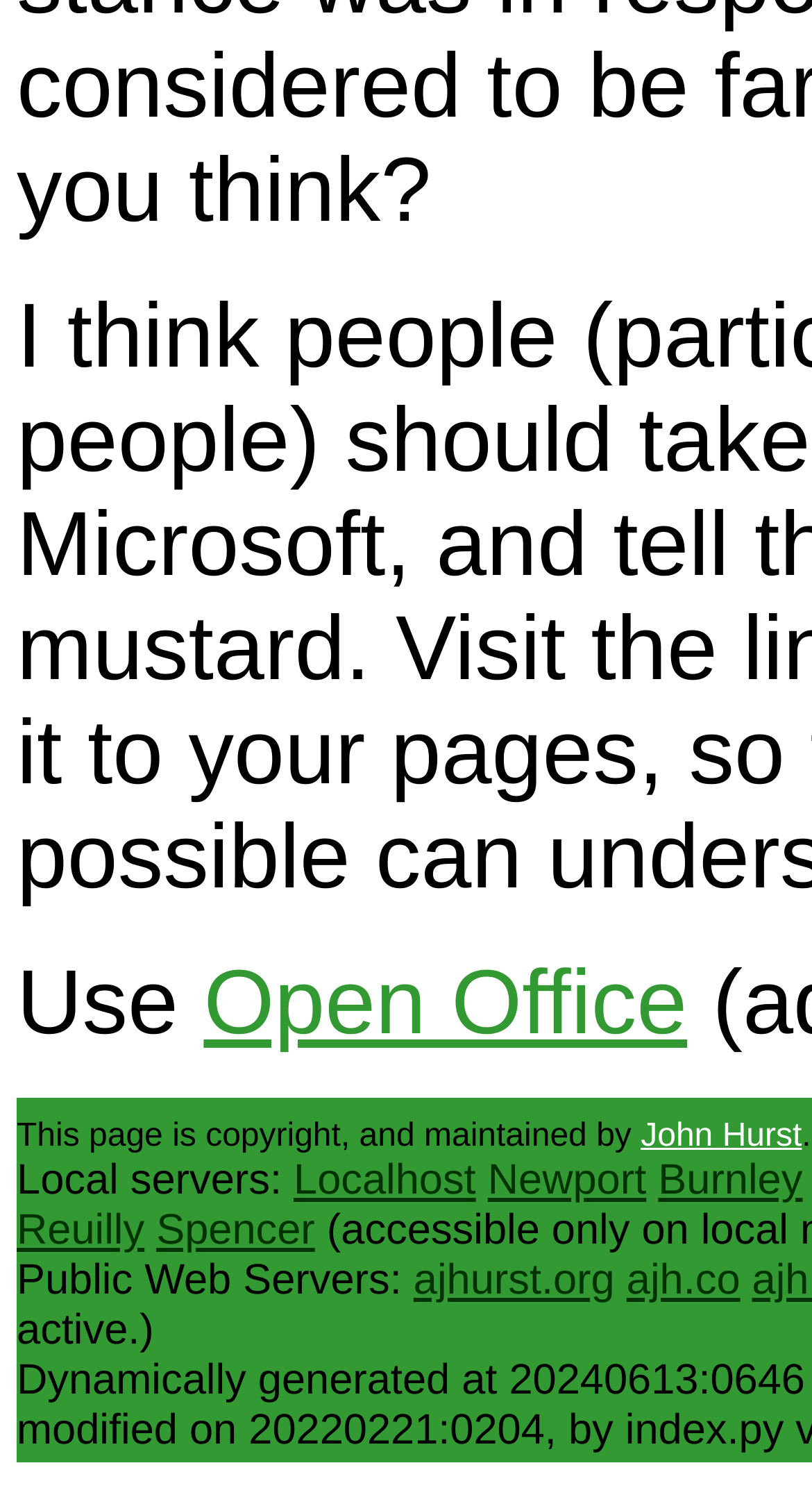Highlight the bounding box of the UI element that corresponds to this description: "Newport".

[0.651, 0.769, 0.863, 0.803]